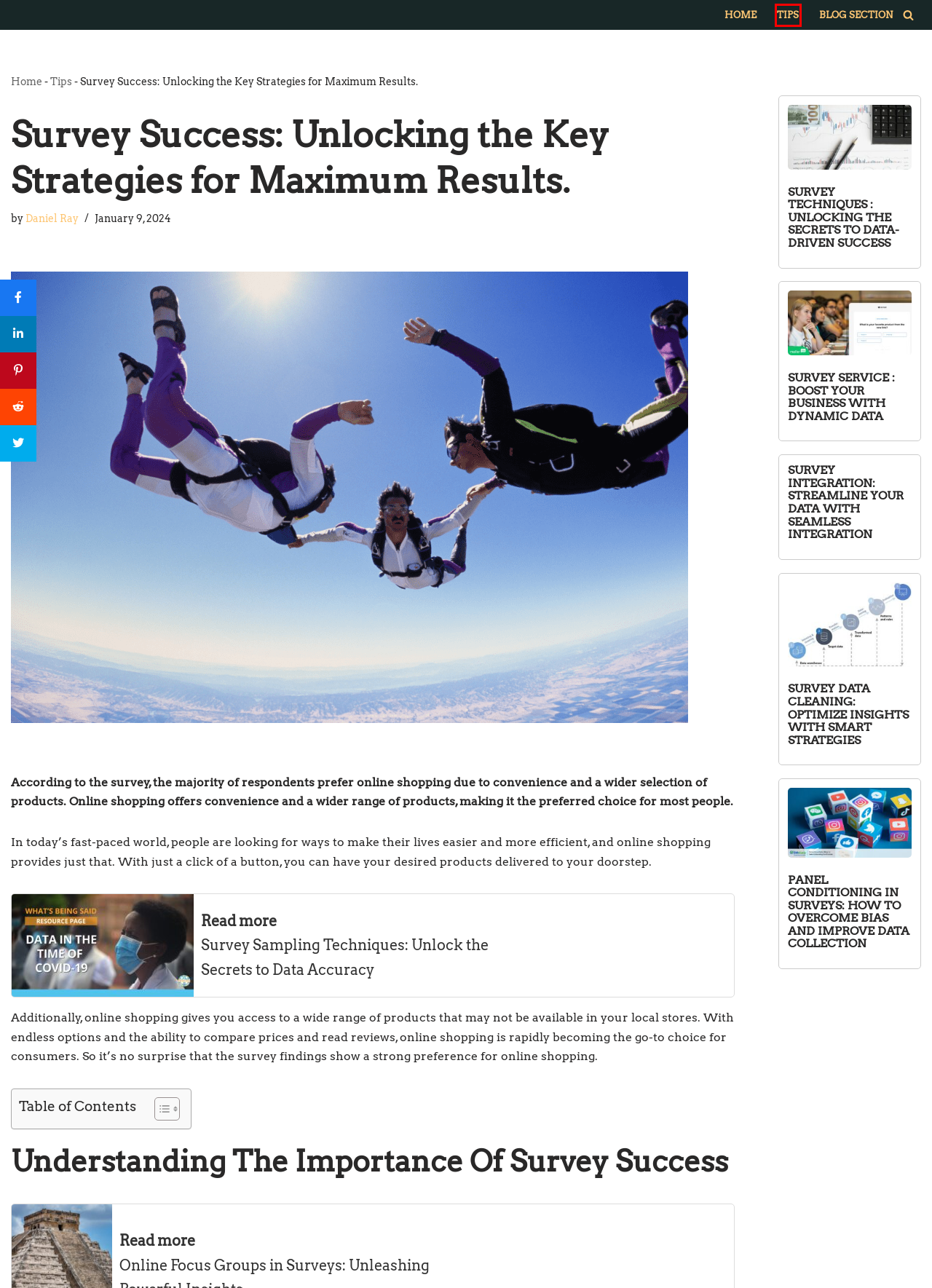A screenshot of a webpage is given, featuring a red bounding box around a UI element. Please choose the webpage description that best aligns with the new webpage after clicking the element in the bounding box. These are the descriptions:
A. Daniel Ray - Shapers Survey LLC
B. Blog Section - Shapers Survey LLC
C. Tips - Shapers Survey LLC
D. Shapers Survey LLC - Answer Your Survey Queries
E. Survey Service : Boost Your Business With Dynamic Data
F. Survey Techniques : Unlocking The Secrets To Data-driven Success
G. Survey Sampling Techniques: Unlock The Secrets To Data Accuracy
H. Panel Conditioning In Surveys: How To Overcome Bias And Improve Data Collection

C